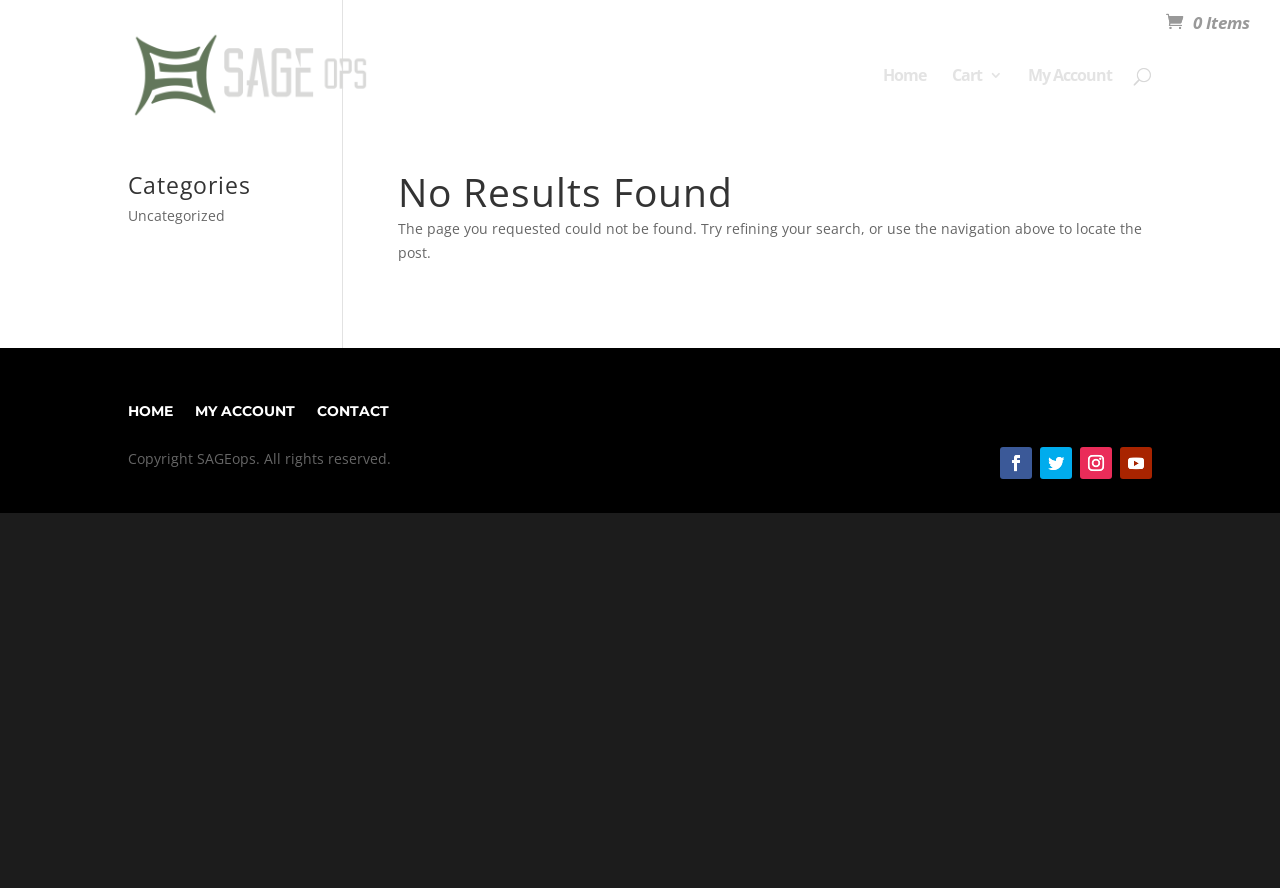Give a one-word or short phrase answer to the question: 
What is the category of the post?

Uncategorized